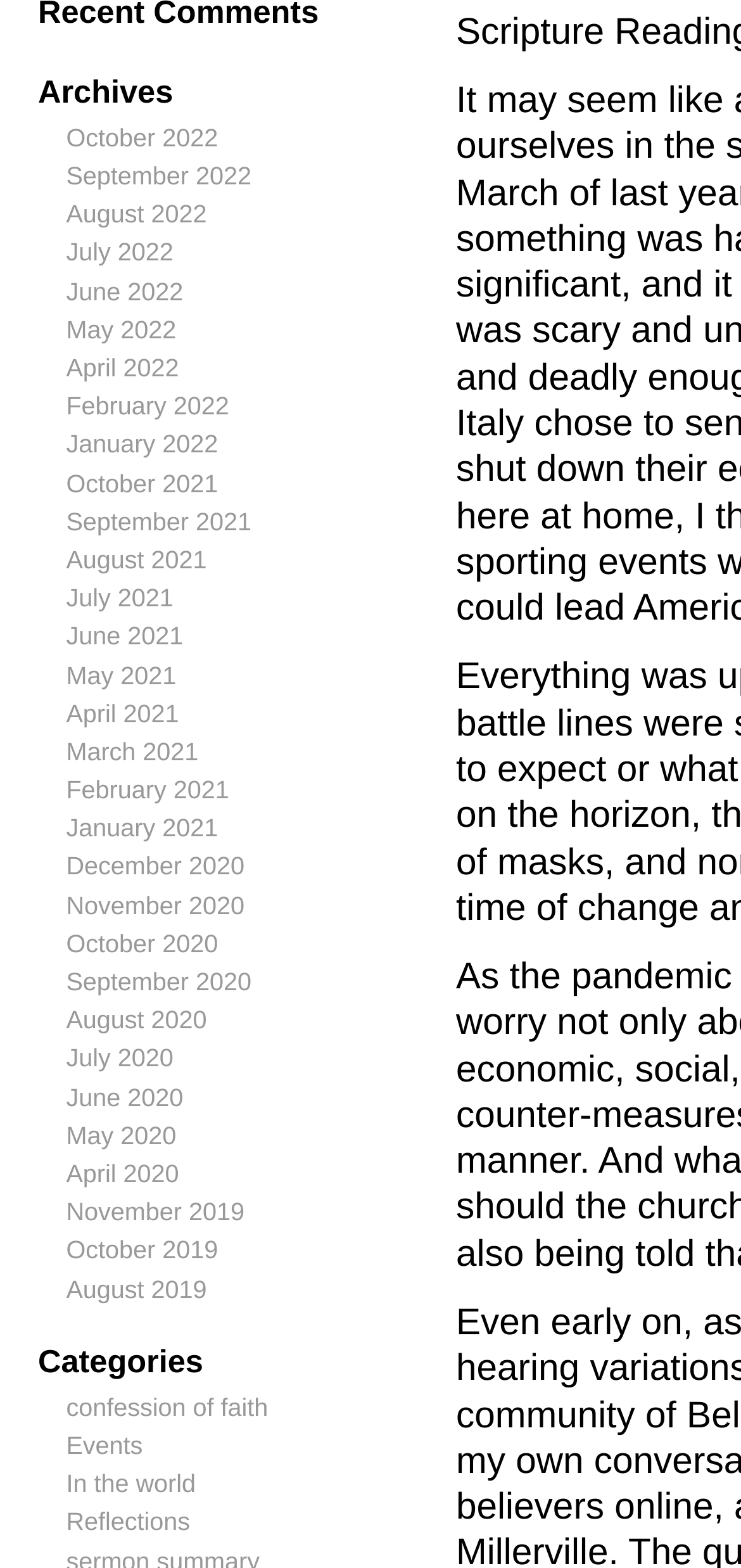Determine the bounding box for the UI element described here: "August 2021".

[0.089, 0.318, 0.279, 0.337]